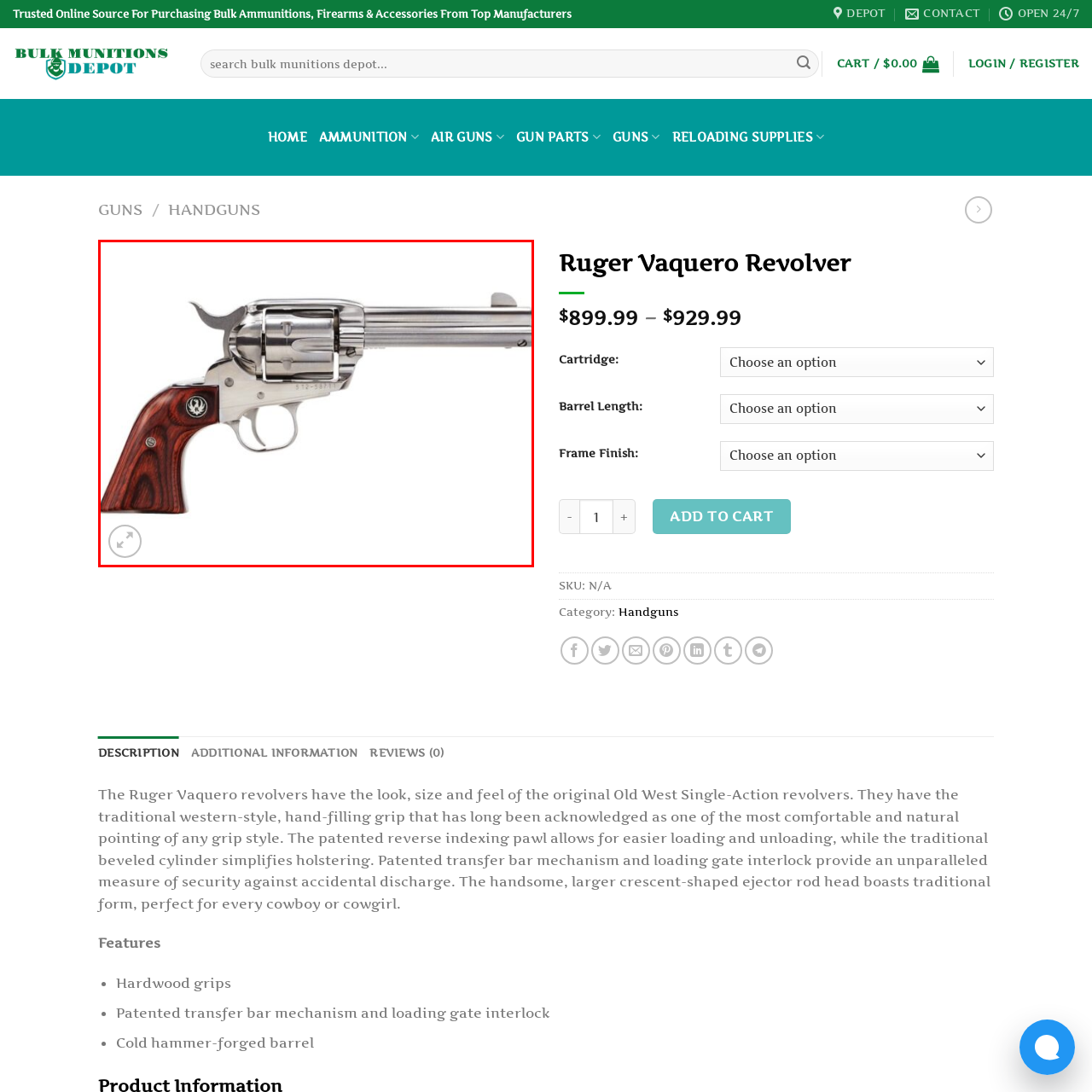Observe the content highlighted by the red box and supply a one-word or short phrase answer to the question: What is the material of the ergonomic grip?

Hardwood